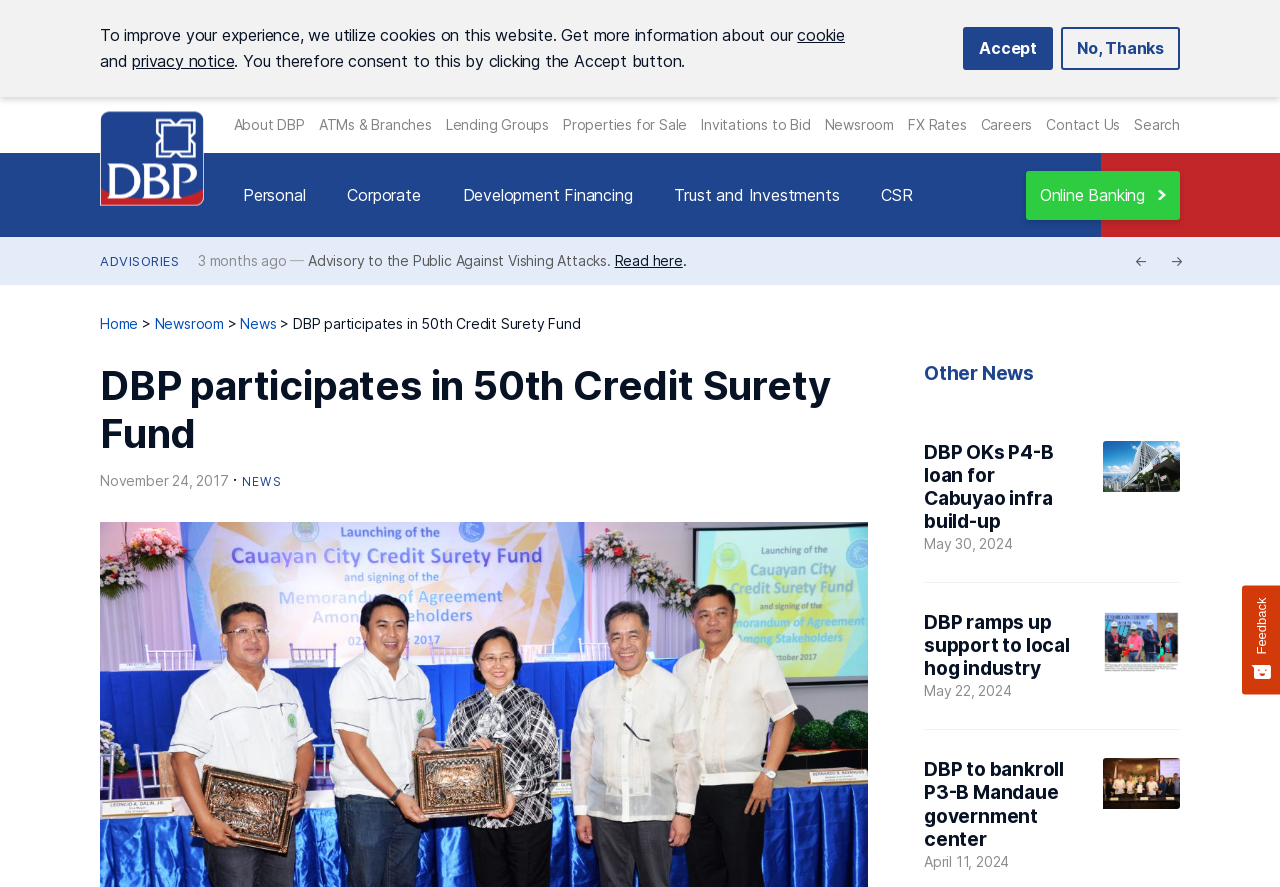Please identify the bounding box coordinates of the region to click in order to complete the given instruction: "Go to About DBP". The coordinates should be four float numbers between 0 and 1, i.e., [left, top, right, bottom].

[0.182, 0.131, 0.238, 0.15]